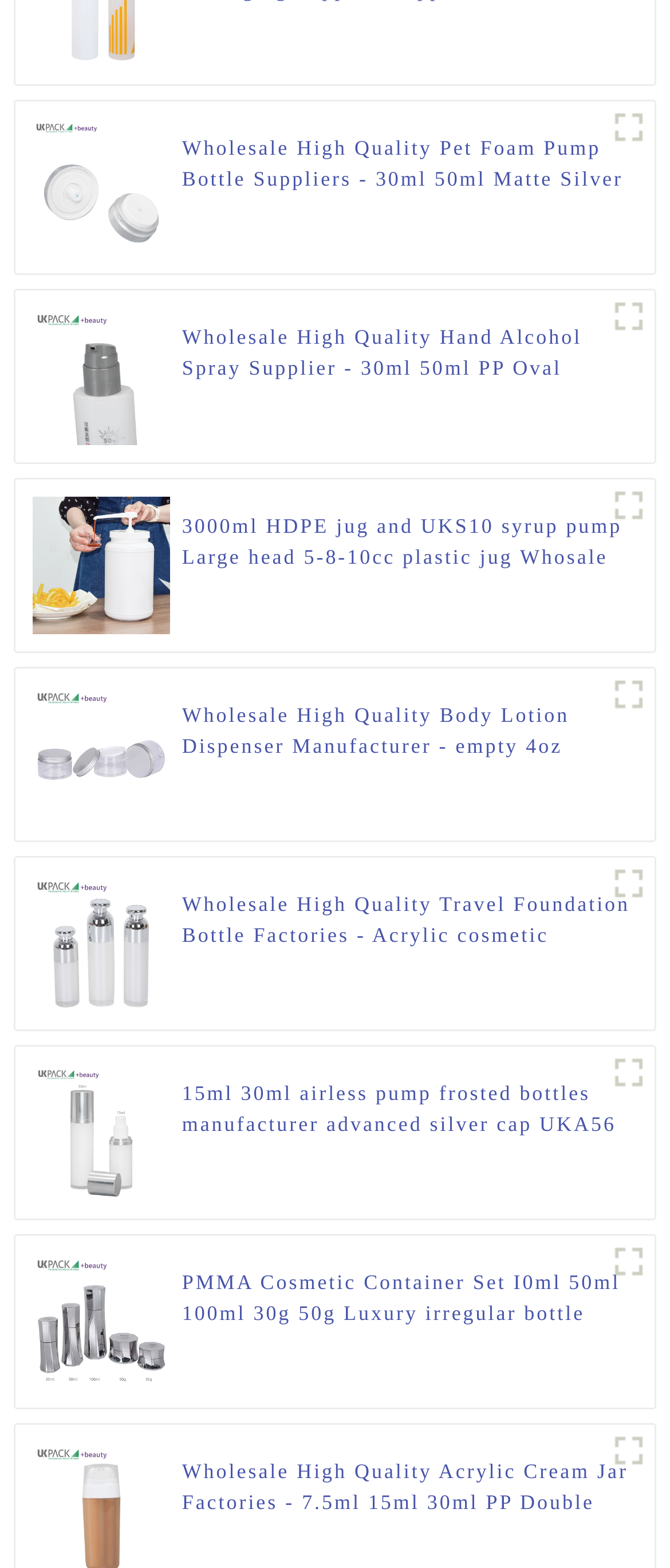Find the bounding box coordinates of the element's region that should be clicked in order to follow the given instruction: "Check Wholesale High Quality Body Lotion Dispenser Manufacturer". The coordinates should consist of four float numbers between 0 and 1, i.e., [left, top, right, bottom].

[0.048, 0.472, 0.254, 0.488]